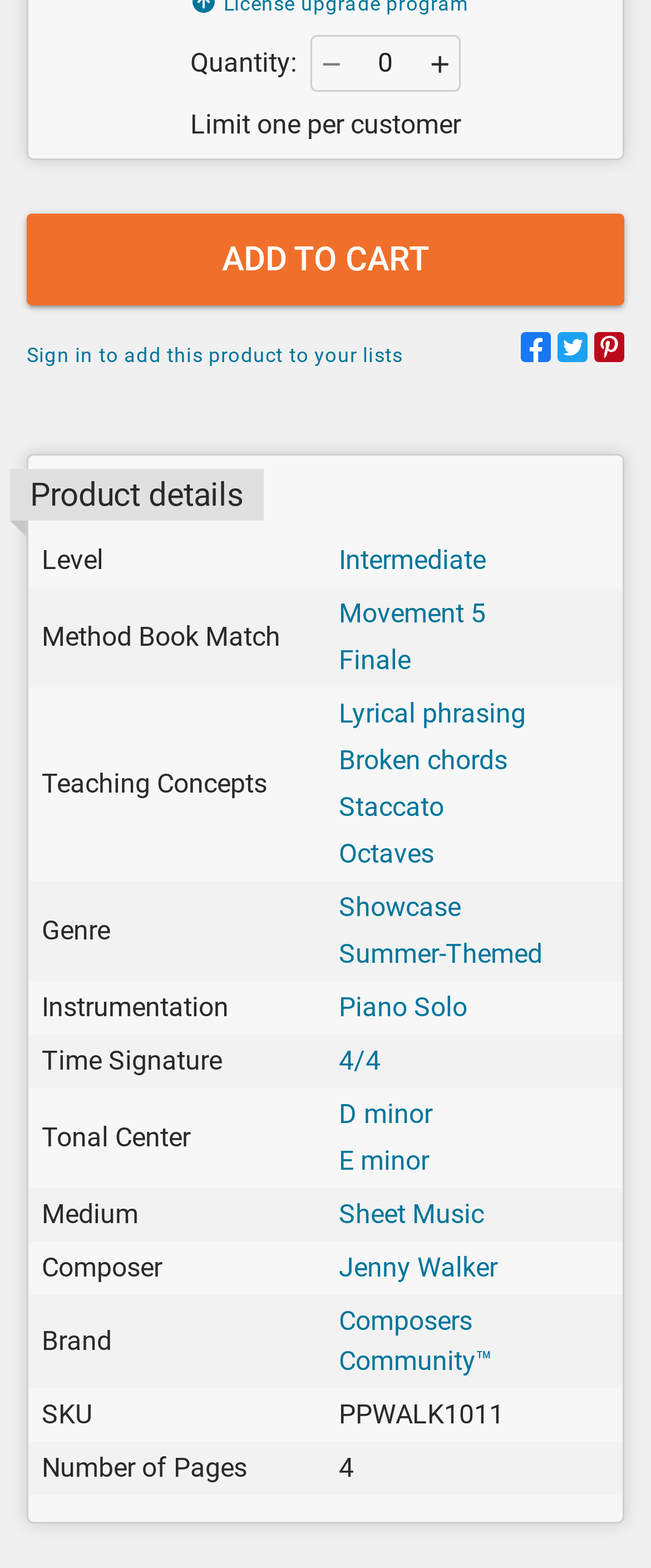Give a concise answer using only one word or phrase for this question:
What is the purpose of the 'Decrease Quantity' button?

To decrease quantity